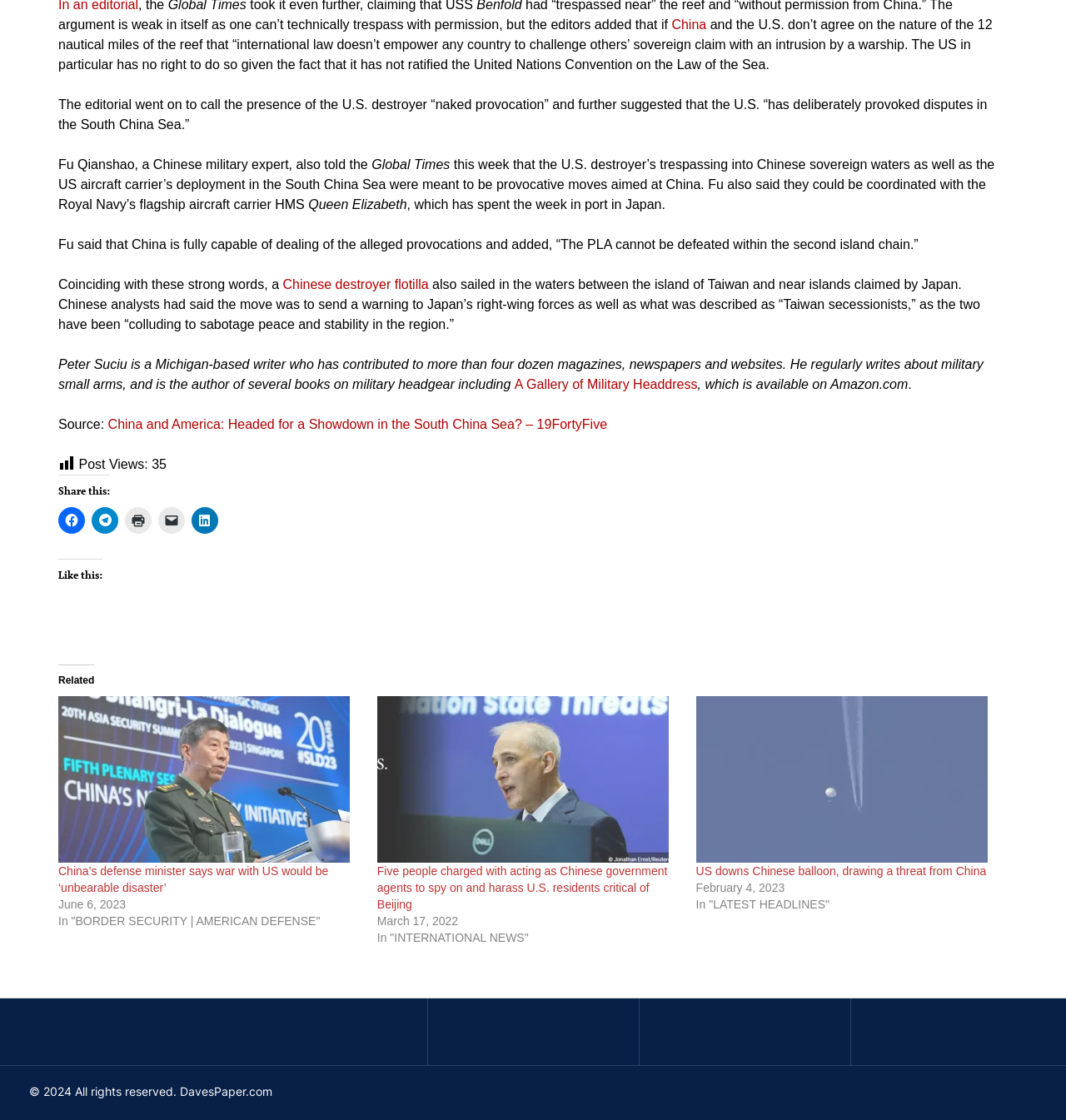Find the bounding box coordinates of the clickable region needed to perform the following instruction: "Contact us". The coordinates should be provided as four float numbers between 0 and 1, i.e., [left, top, right, bottom].

None